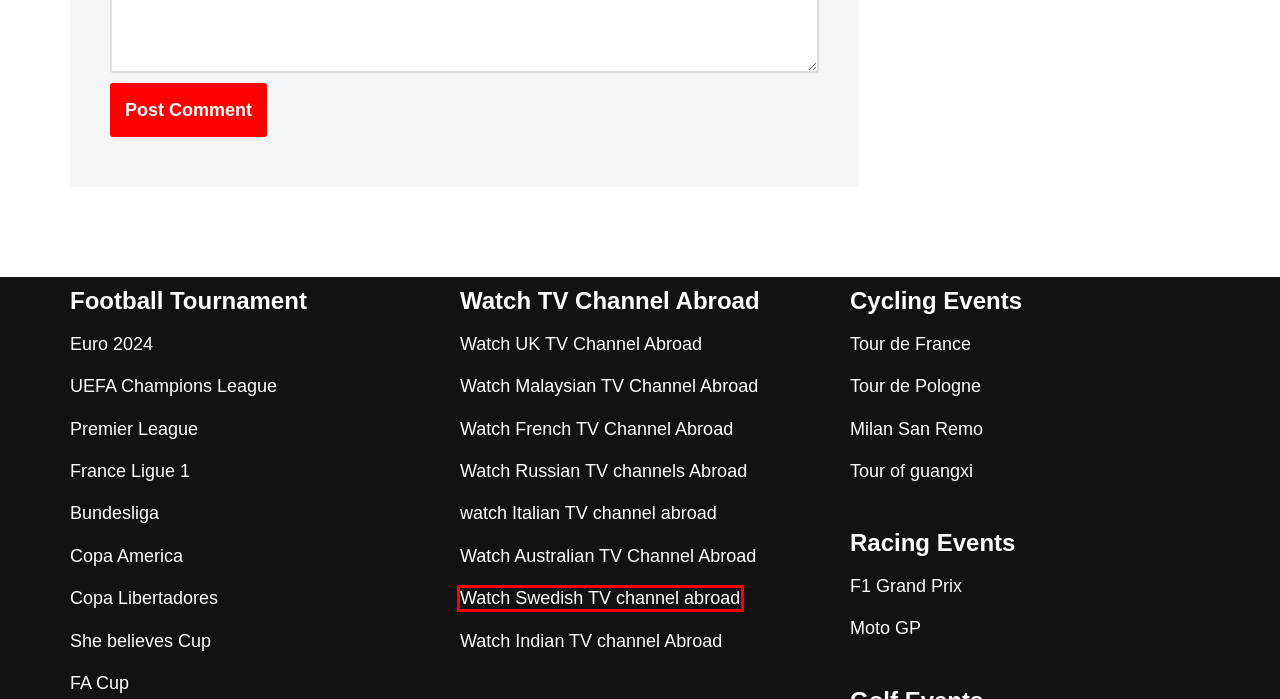You are given a screenshot of a webpage with a red rectangle bounding box around an element. Choose the best webpage description that matches the page after clicking the element in the bounding box. Here are the candidates:
A. How to Watch Malaysian TV Channels Abroad (Astro go) (Works in 2024)
B. How to Watch French TV Channels Abroad (TF1, Canal+, M6) - Shiva Sports News
C. Watch Italian TV Channel Abroad or outside Italy (2024)
D. Watch 2023 Tour de Pologne Live Stream Abroad with VPN free - Shiva Sports News
E. How to Watch Indian TV channel Abroad - Shiva Sports News
F. How to Watch Swedish TV in USA, UK or Outside Sweden Abroad - Shiva Sports News
G. How to Watch Russian TV channels Abroad - Shiva Sports News
H. Euro T20 Slam 2019 News & Latest Updates - Shiva Sports News

F